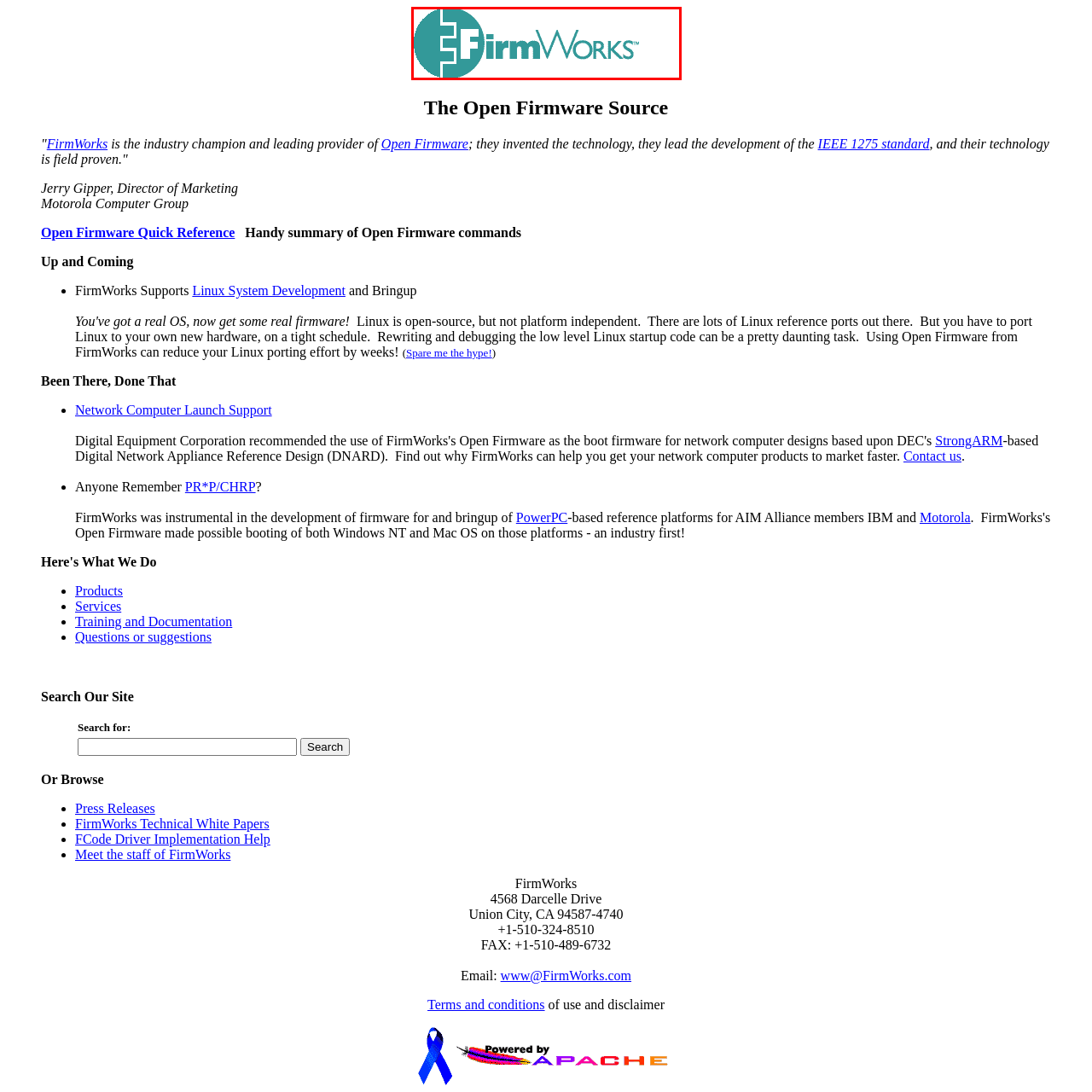Please examine the highlighted section of the image enclosed in the red rectangle and provide a comprehensive answer to the following question based on your observation: What does the logo embody?

The logo of FirmWorks presents the text 'FirmWorks' in a stylized font, with the 'F' and 'W' highlighted in a distinctive teal color, which embodies the brand's identity, emphasizing its innovative approach in the industry.